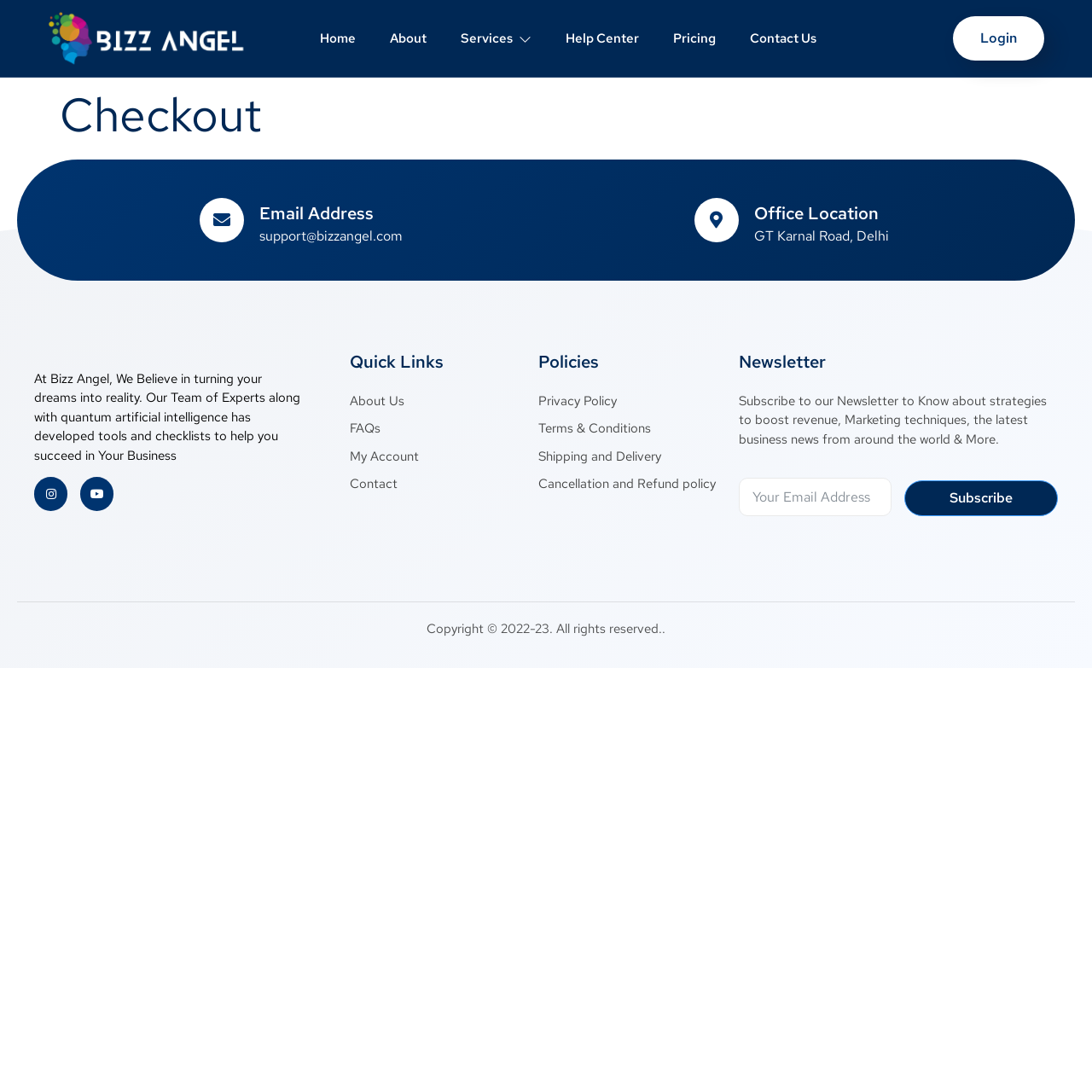Give a concise answer of one word or phrase to the question: 
What is the company's email address?

support@bizzangel.com